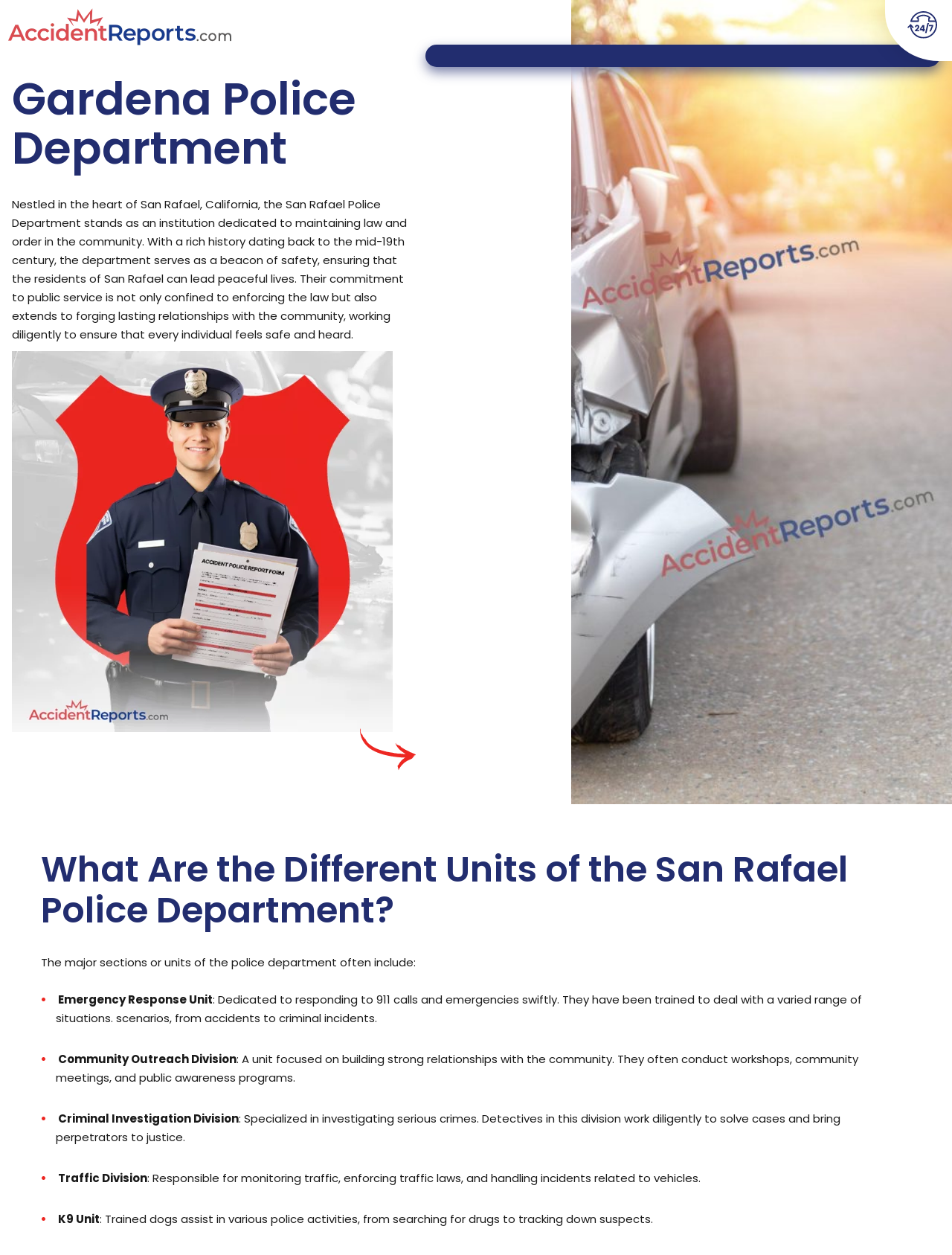What is the responsibility of the Traffic Division?
Please give a detailed and elaborate answer to the question based on the image.

The Traffic Division is responsible for monitoring traffic, enforcing traffic laws, and handling incidents related to vehicles.